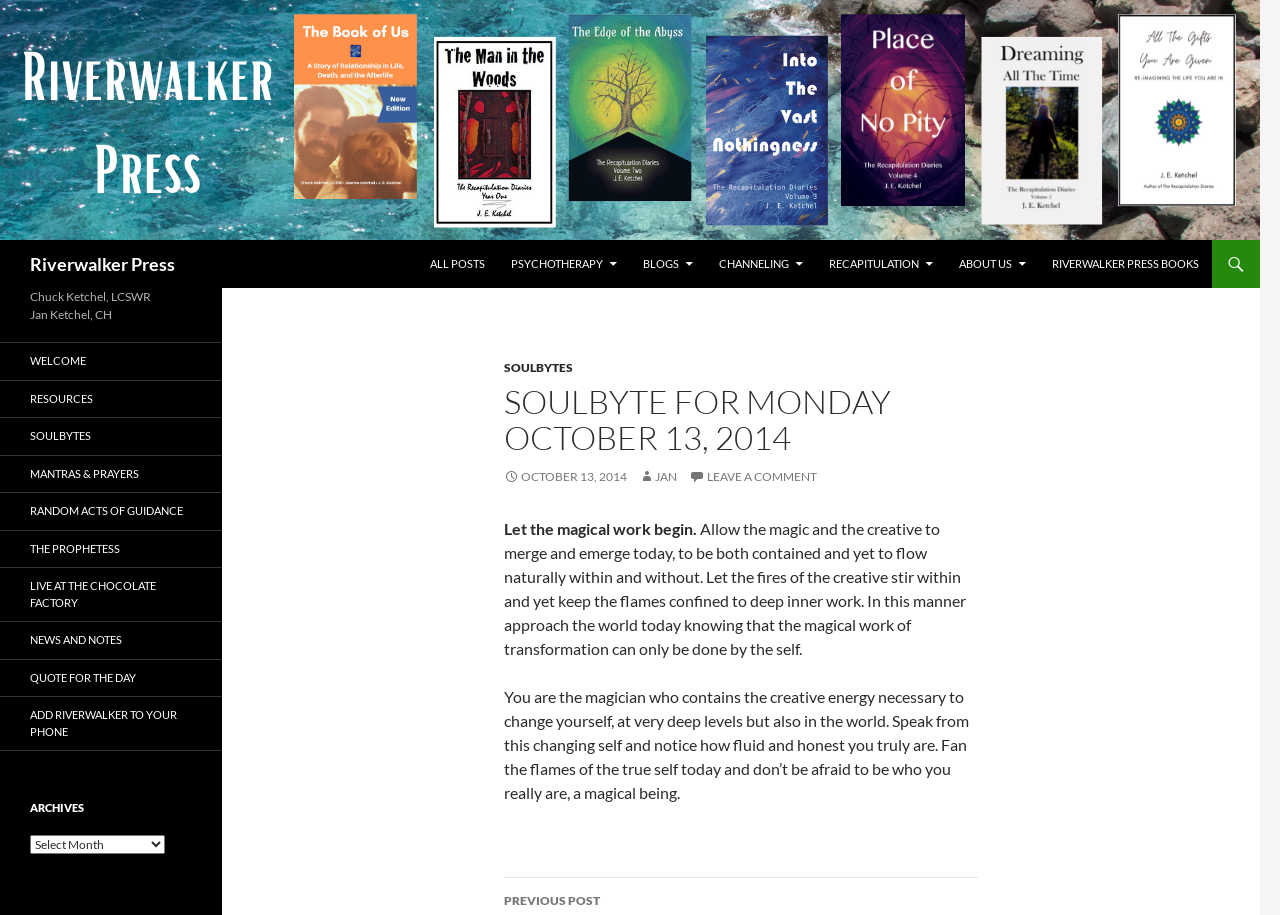How many links are there in the main navigation?
Give a detailed explanation using the information visible in the image.

The main navigation is located at the top of the webpage, and it contains links such as 'ALL POSTS', 'PSYCHOTHERAPY', 'CHANNELING', and others. By counting these links, we can see that there are 11 links in total.